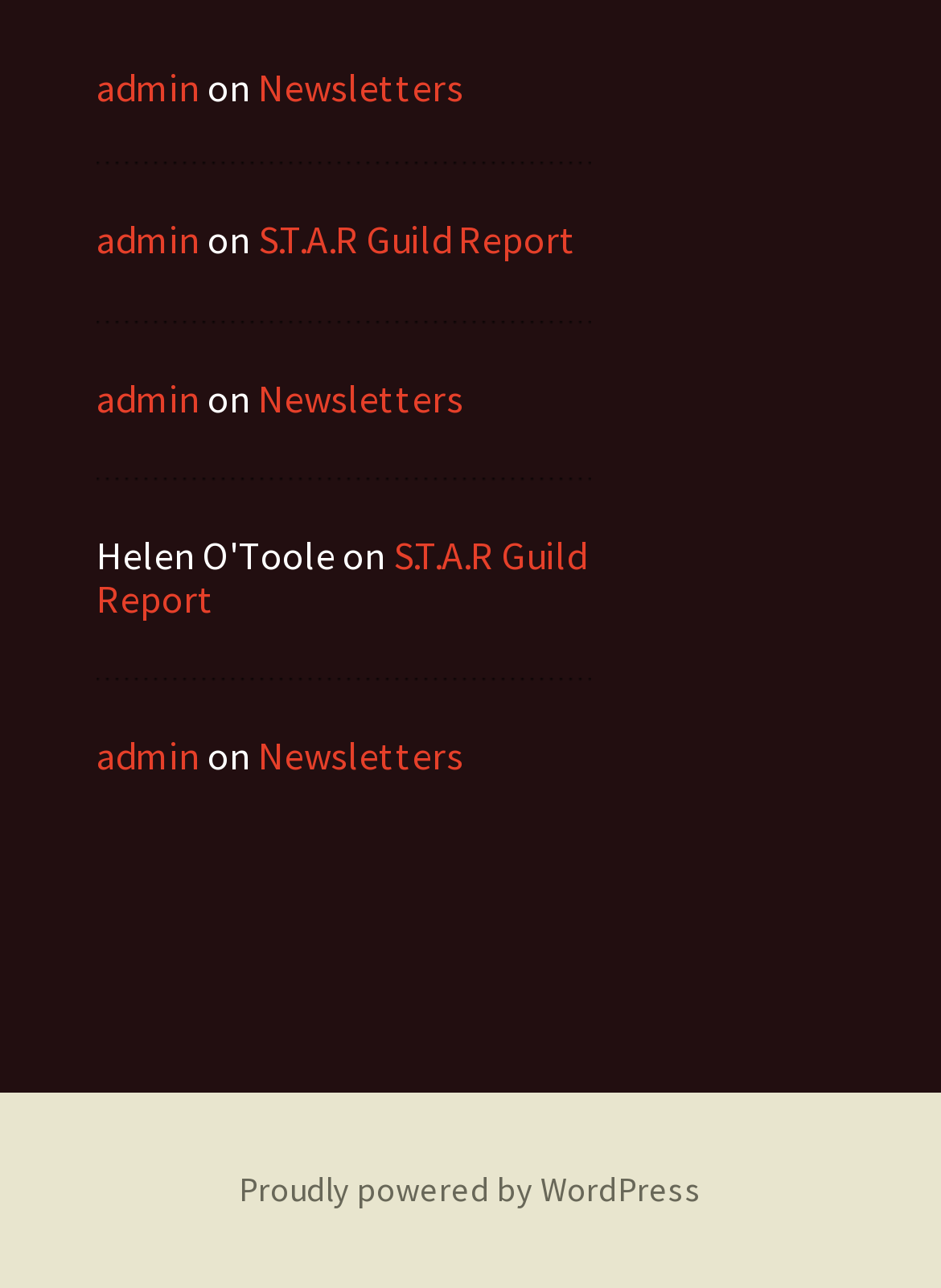Please identify the bounding box coordinates of the element's region that I should click in order to complete the following instruction: "view S.T.A.R Guild Report". The bounding box coordinates consist of four float numbers between 0 and 1, i.e., [left, top, right, bottom].

[0.274, 0.167, 0.613, 0.204]